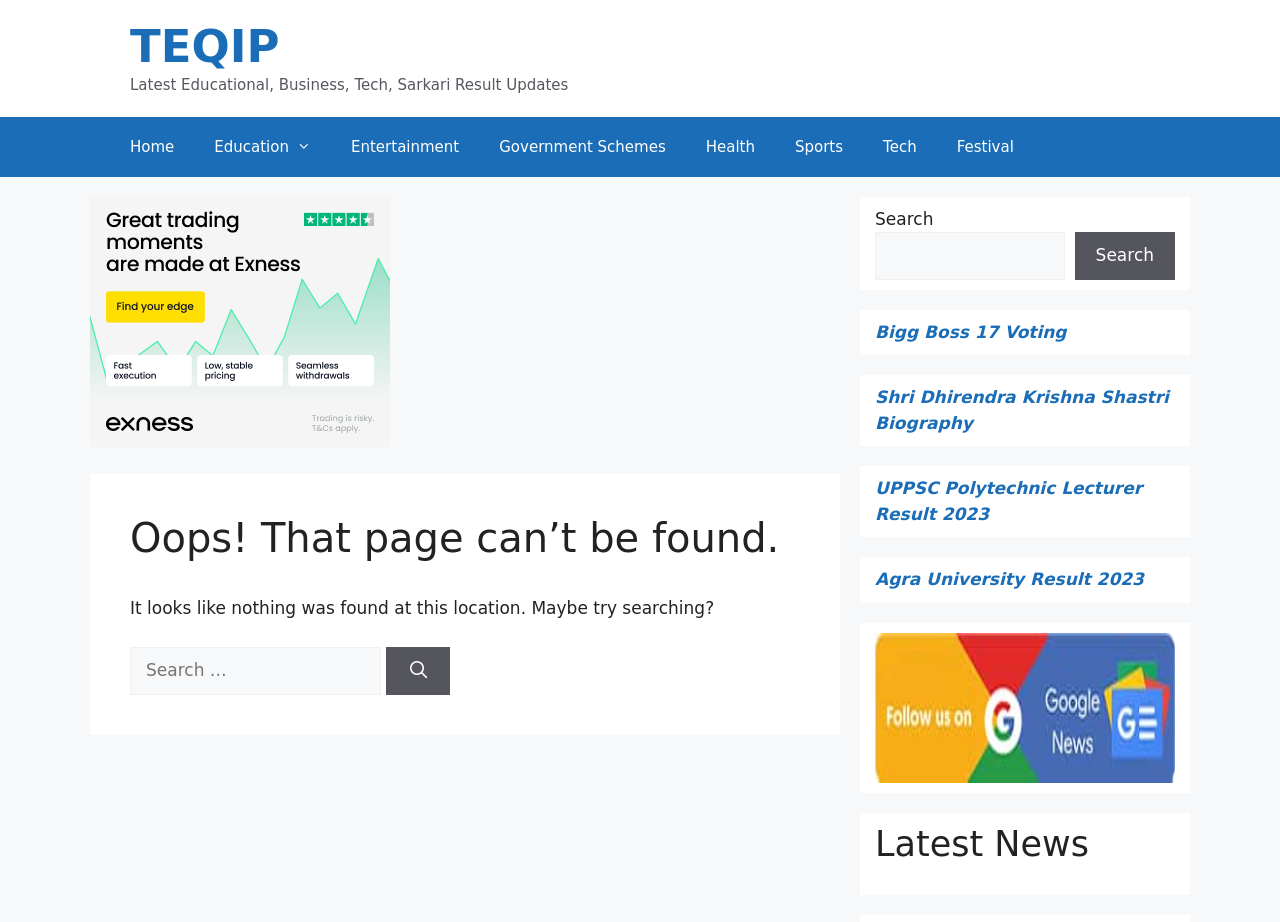What type of content is listed in the complementary sections? Based on the screenshot, please respond with a single word or phrase.

News and results